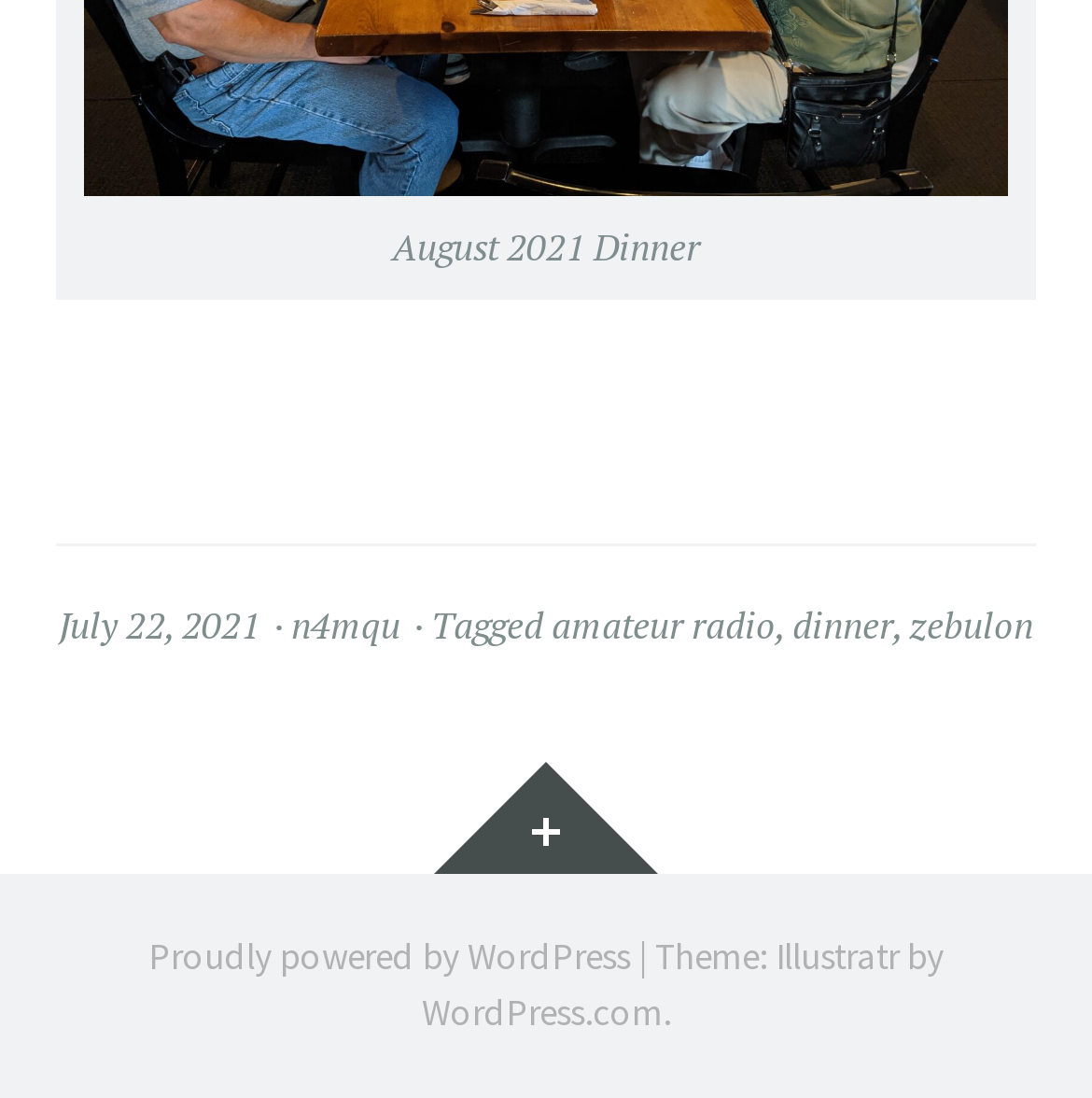Please identify the bounding box coordinates of the element's region that should be clicked to execute the following instruction: "Check out Widgets". The bounding box coordinates must be four float numbers between 0 and 1, i.e., [left, top, right, bottom].

[0.397, 0.694, 0.603, 0.796]